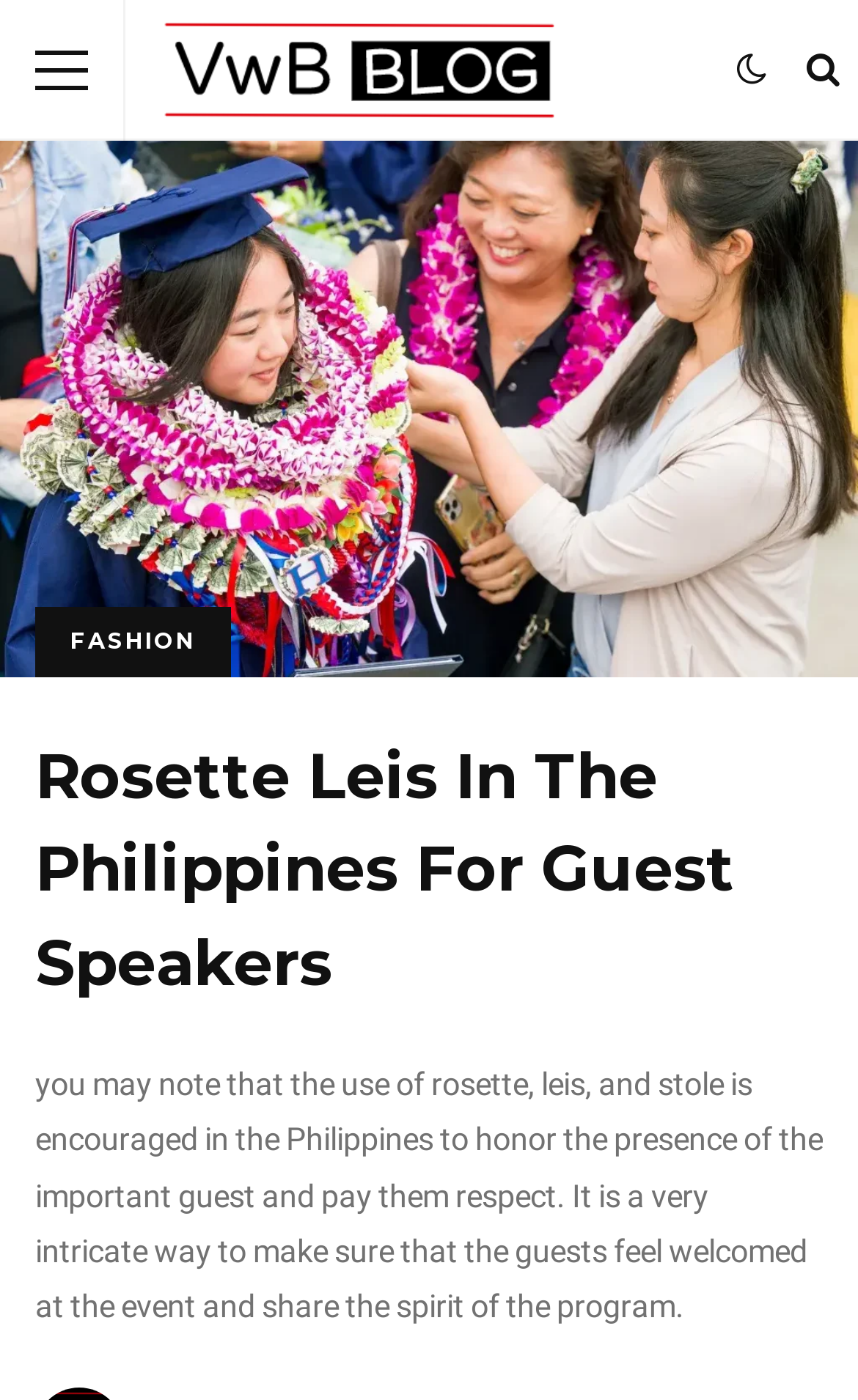What is the purpose of using rosette leis?
Look at the screenshot and provide an in-depth answer.

According to the static text on the webpage, the use of rosette leis is encouraged in the Philippines to honor the presence of important guests and pay them respect, making them feel welcomed at the event.